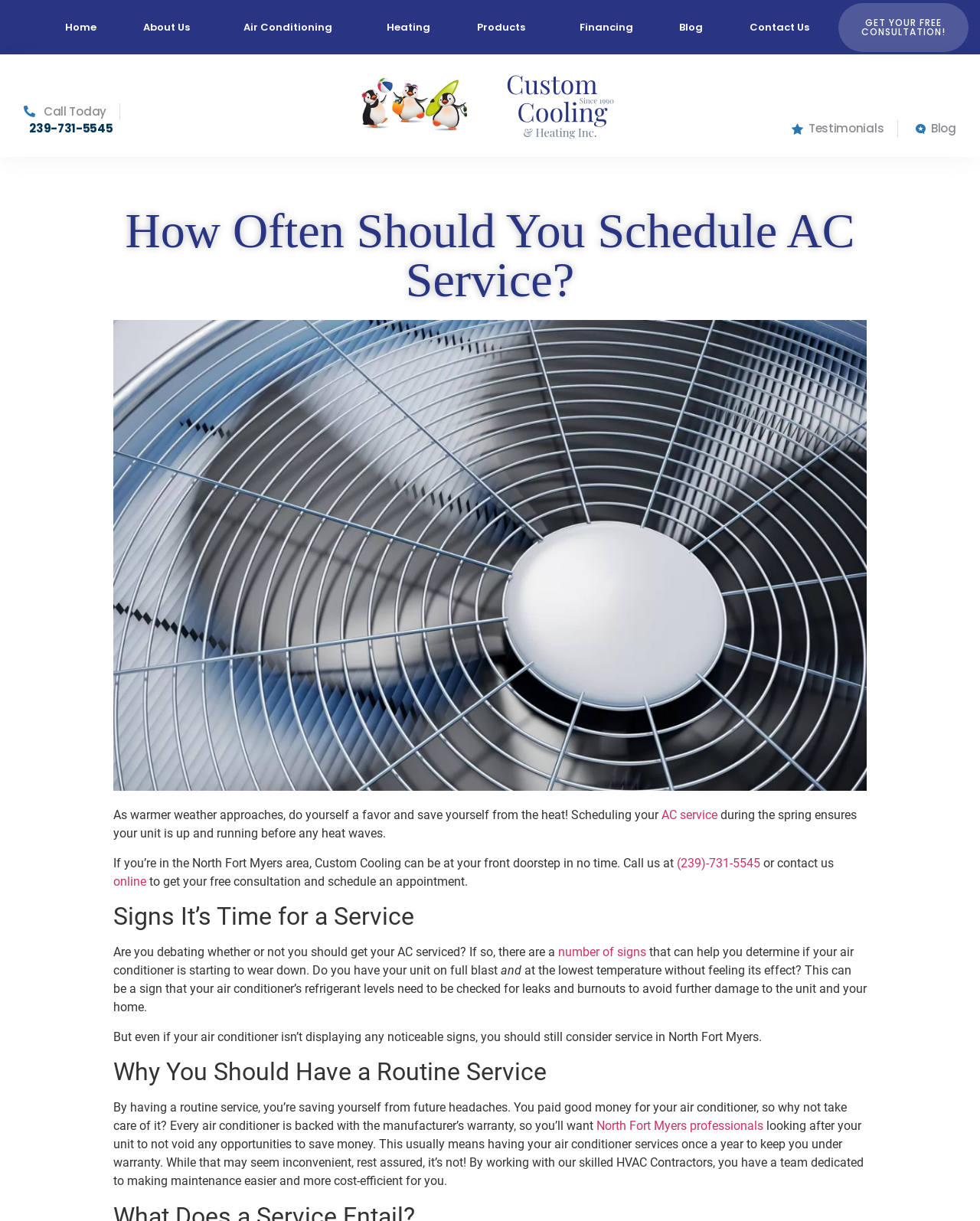Analyze and describe the webpage in a detailed narrative.

The webpage is about scheduling air conditioning services, with a focus on the importance of regular maintenance. At the top, there is a navigation menu with links to various pages, including "Home", "About Us", "Air Conditioning", "Heating", "Products", "Financing", "Blog", and "Contact Us". Below the navigation menu, there is a prominent call-to-action button "GET YOUR FREE CONSULTATION!".

On the left side, there is a phone number "239-731-5545" with a "Call Today" label above it. There are also two empty links, possibly representing social media icons.

The main content of the page is divided into sections, each with a heading. The first section is titled "How Often Should You Schedule AC Service?" and features an image of an air conditioning fan. The text below the image explains the importance of scheduling AC service during the spring to ensure the unit is running smoothly before the heat waves.

The second section is titled "Signs It’s Time for a Service" and discusses the signs that indicate the need for AC service, such as having to run the unit on full blast without feeling its effect.

The third section is titled "Why You Should Have a Routine Service" and highlights the benefits of regular maintenance, including saving money and avoiding future headaches. It also mentions the importance of working with professionals to keep the air conditioner under warranty.

Throughout the page, there are links to other relevant pages, such as "AC service" and "online" contact form. The overall layout is organized, with clear headings and concise text, making it easy to navigate and understand the content.